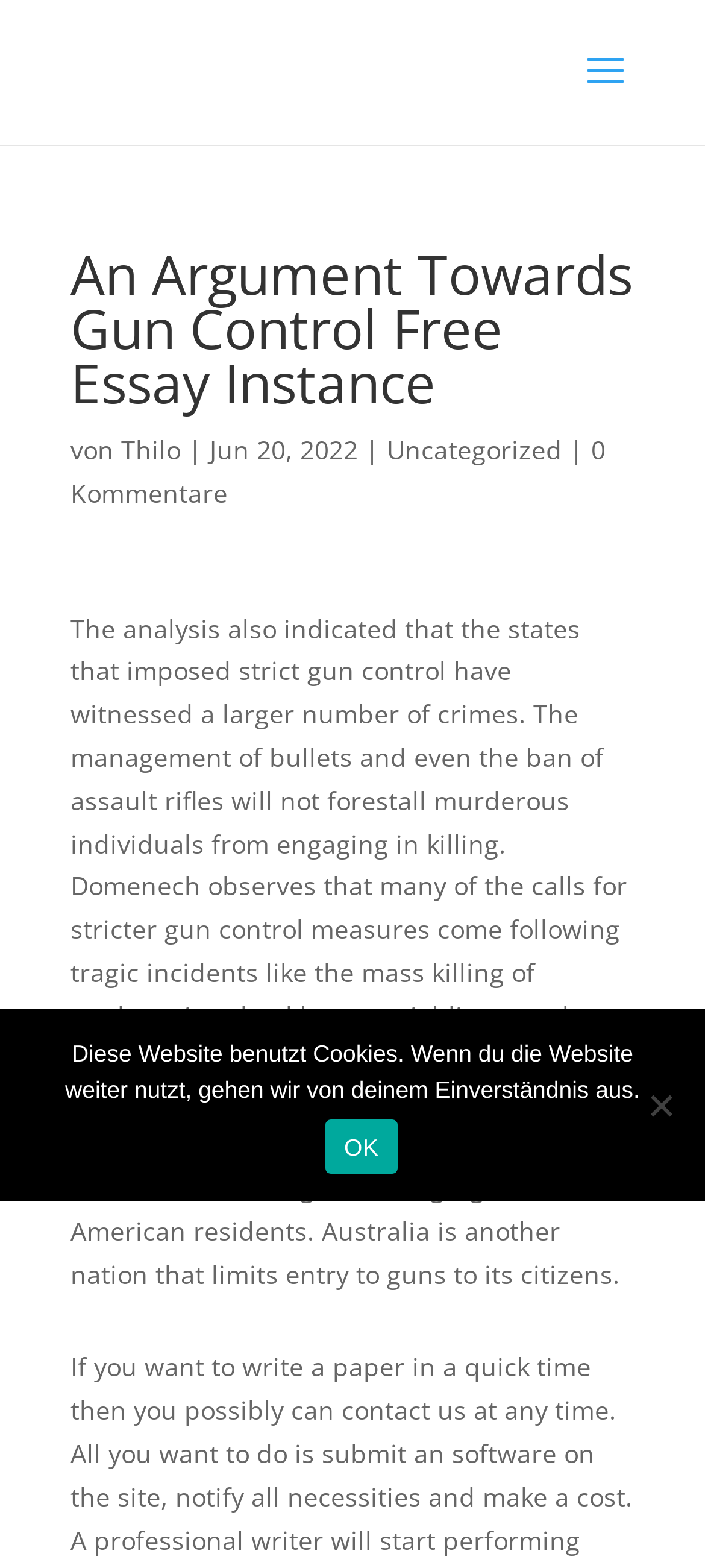Return the bounding box coordinates of the UI element that corresponds to this description: "0 Kommentare". The coordinates must be given as four float numbers in the range of 0 and 1, [left, top, right, bottom].

[0.1, 0.276, 0.859, 0.325]